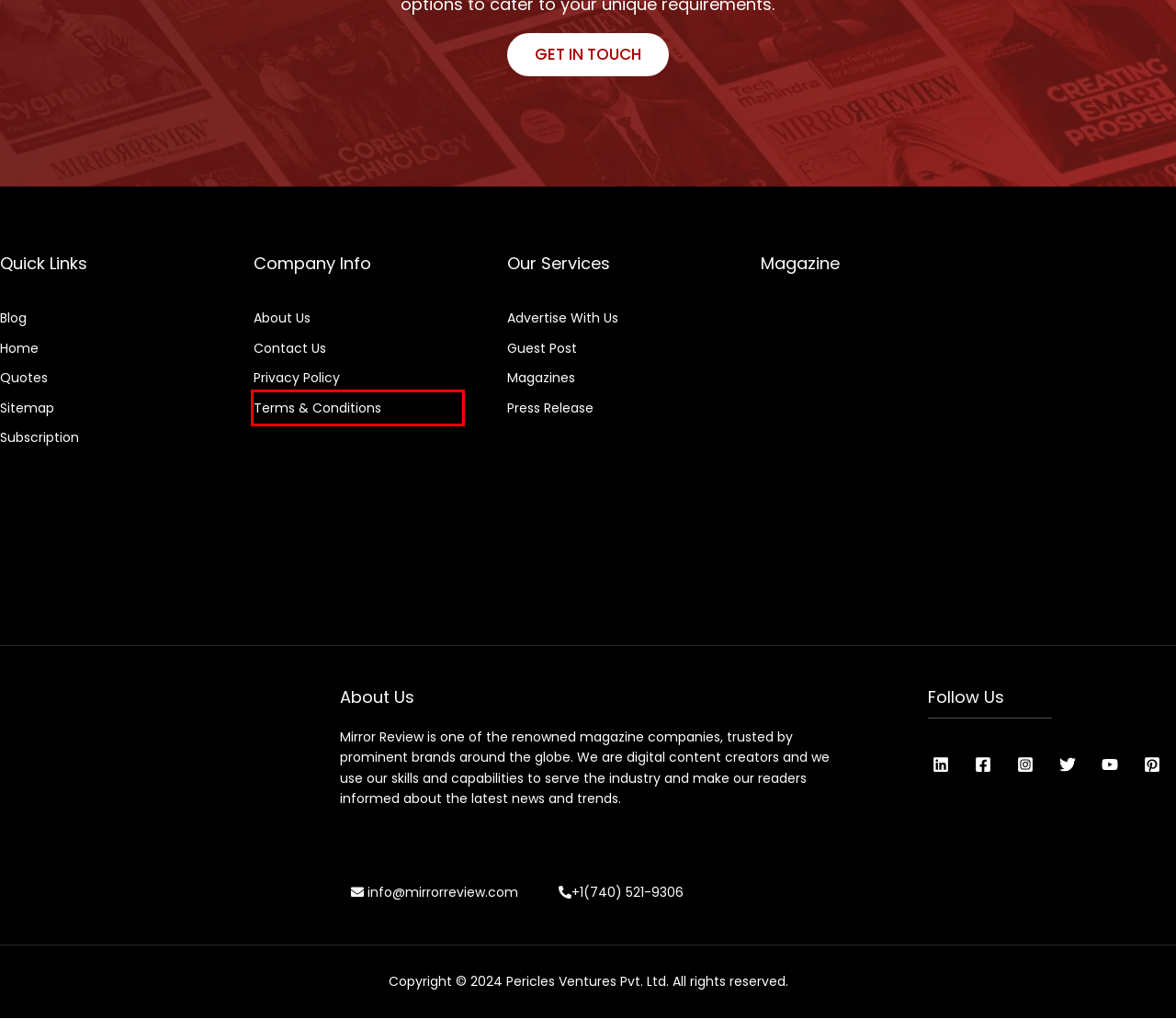After examining the screenshot of a webpage with a red bounding box, choose the most accurate webpage description that corresponds to the new page after clicking the element inside the red box. Here are the candidates:
A. Terms & Conditions - Mirror Review
B. The Female Boss: How We See Women in Power [2021 Study]
C. Privacy Policy - Mirror Review
D. Global Online Business Magazine | Mirror Review
E. The 10 Prominent Pharma Leaders, 2024 - Mirror Review
F. Guest Post - Mirror Review
G. The Exceptional 10 Leadership Coaches of 2024 - Mirror Review
H. Best Business Magazine | Business Stories | Mirror Review

A